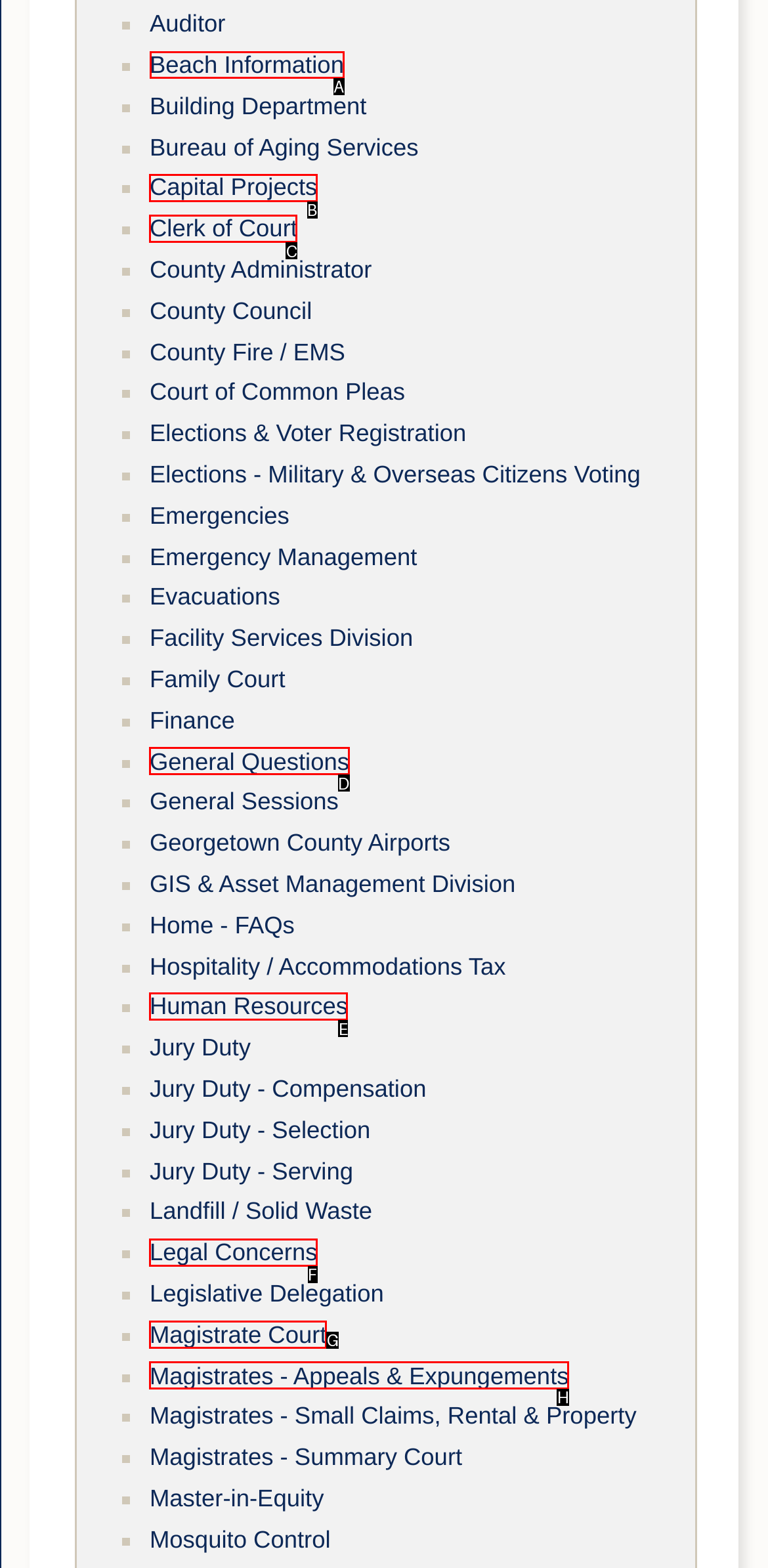Given the task: Go to the 'HOME' page, indicate which boxed UI element should be clicked. Provide your answer using the letter associated with the correct choice.

None